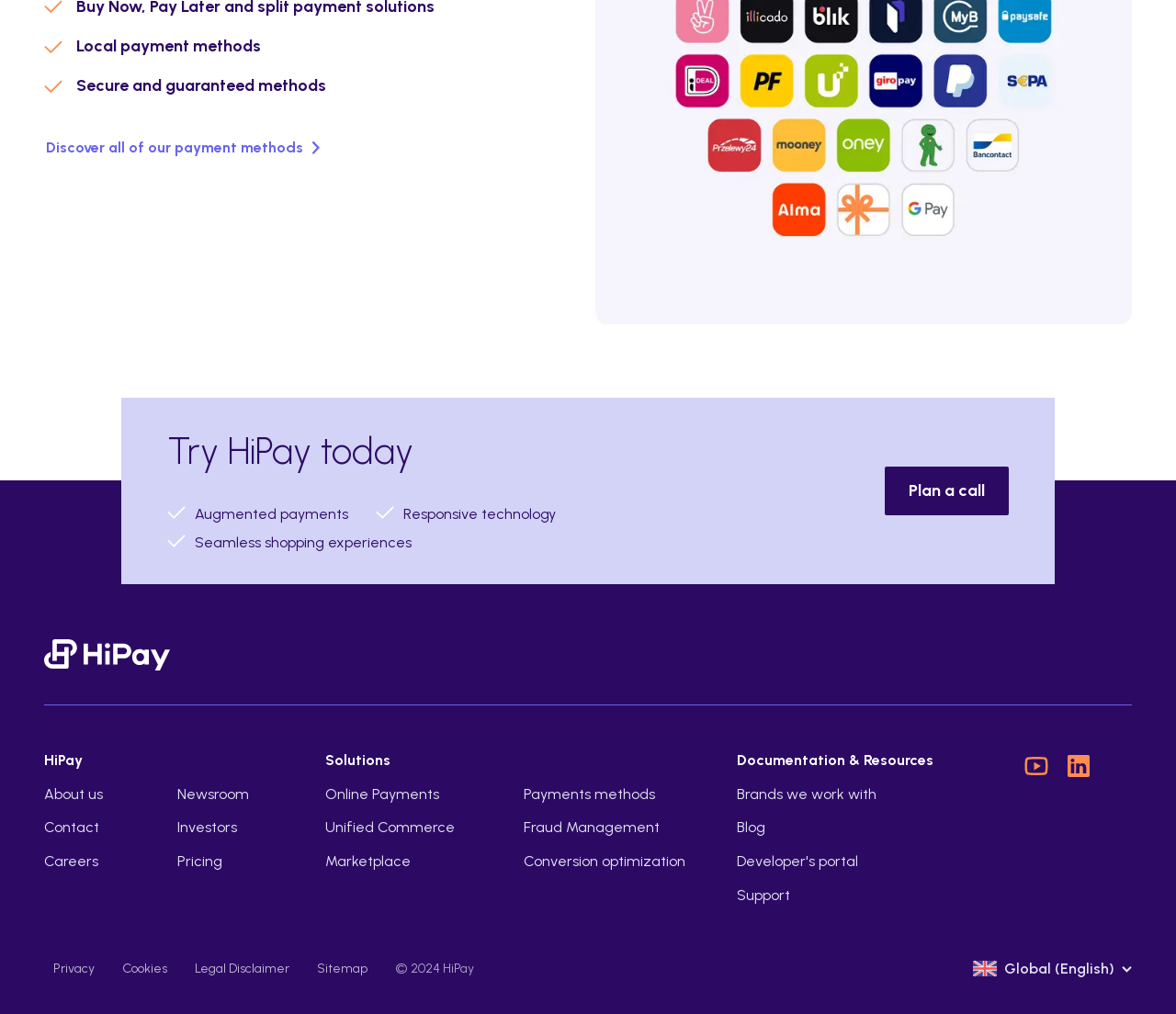Using the format (top-left x, top-left y, bottom-right x, bottom-right y), provide the bounding box coordinates for the described UI element. All values should be floating point numbers between 0 and 1: Fraud Management

[0.445, 0.807, 0.561, 0.826]